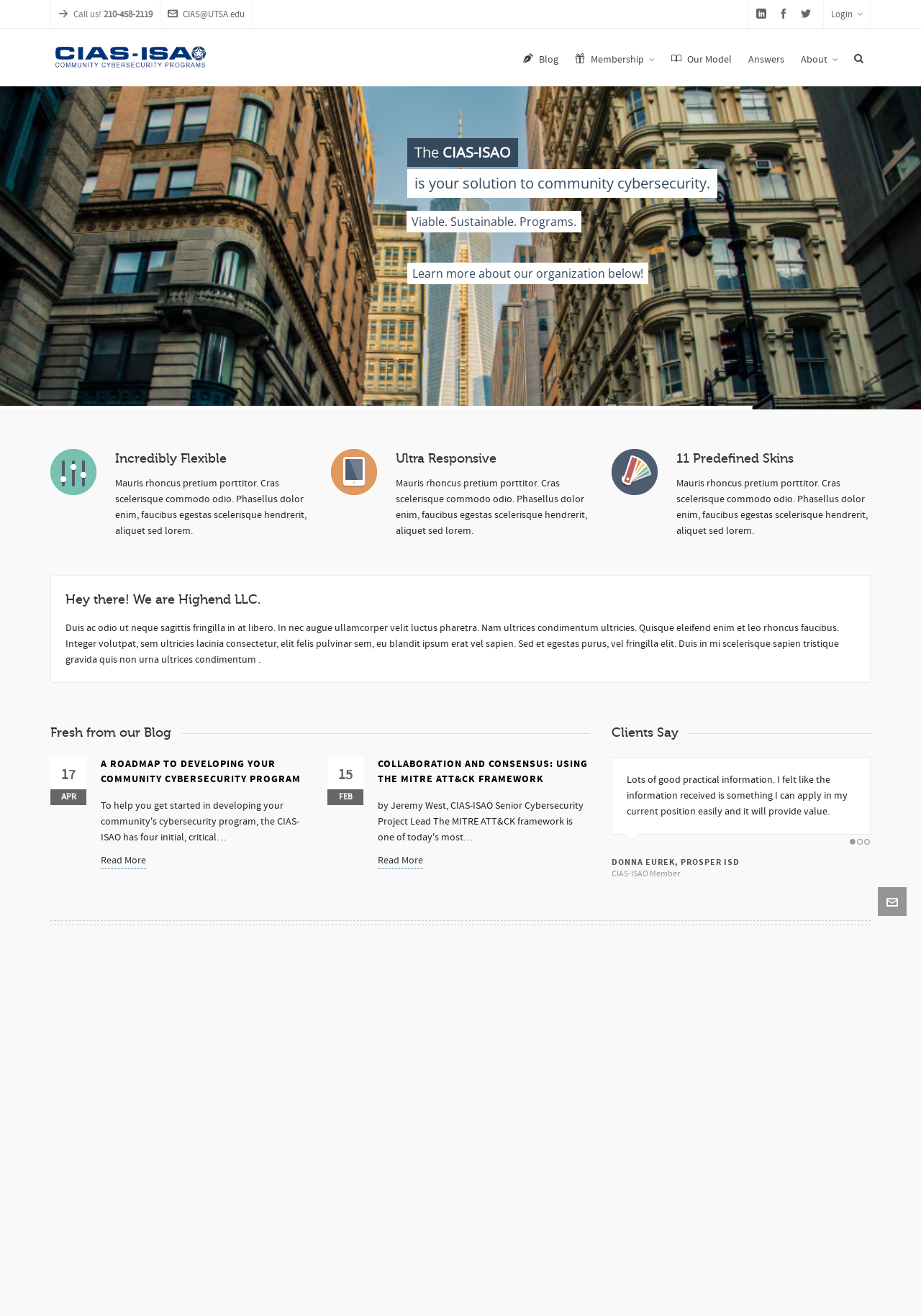Please use the details from the image to answer the following question comprehensively:
How many predefined skins are available?

According to the webpage, there are 11 predefined skins available, as indicated by the '11 Predefined Skins' heading.